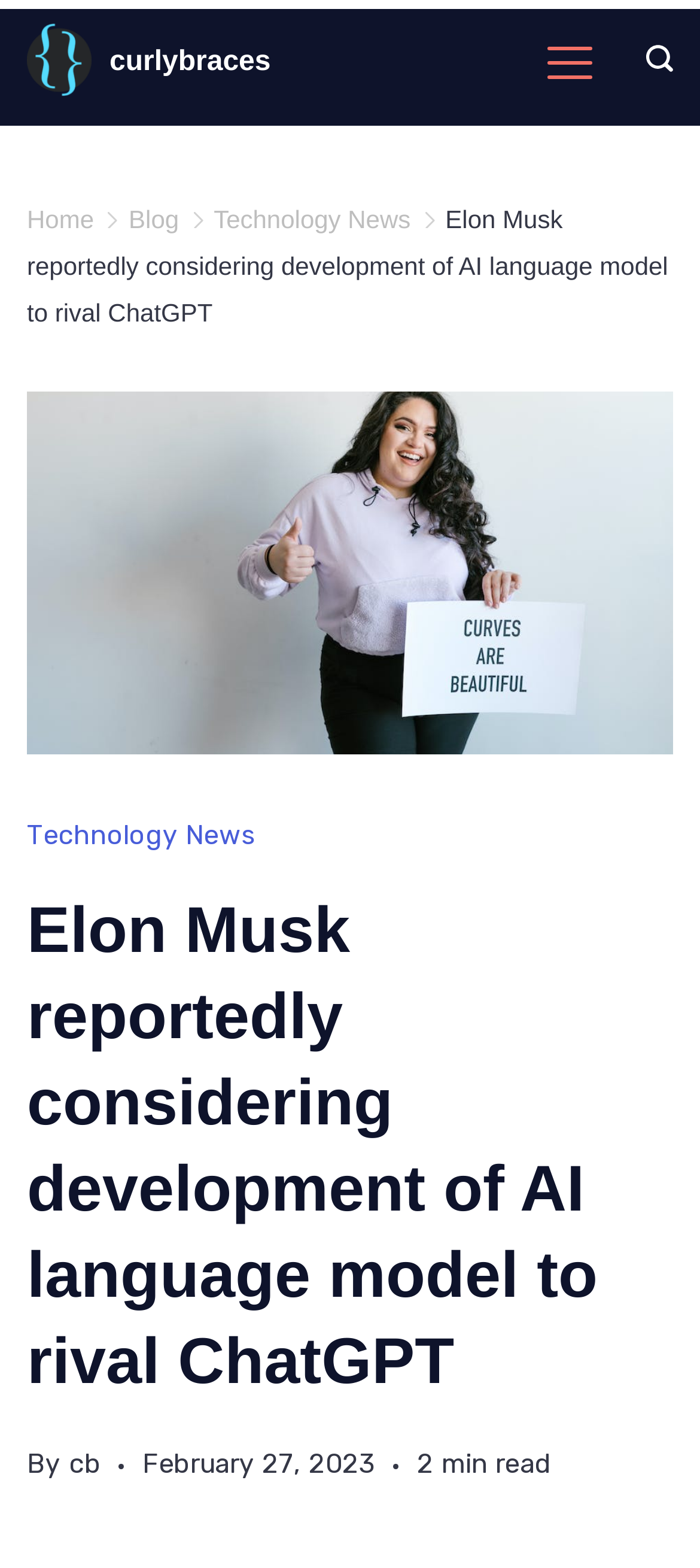Please answer the following question using a single word or phrase: 
What is the name of the website?

{ Curlybraces }